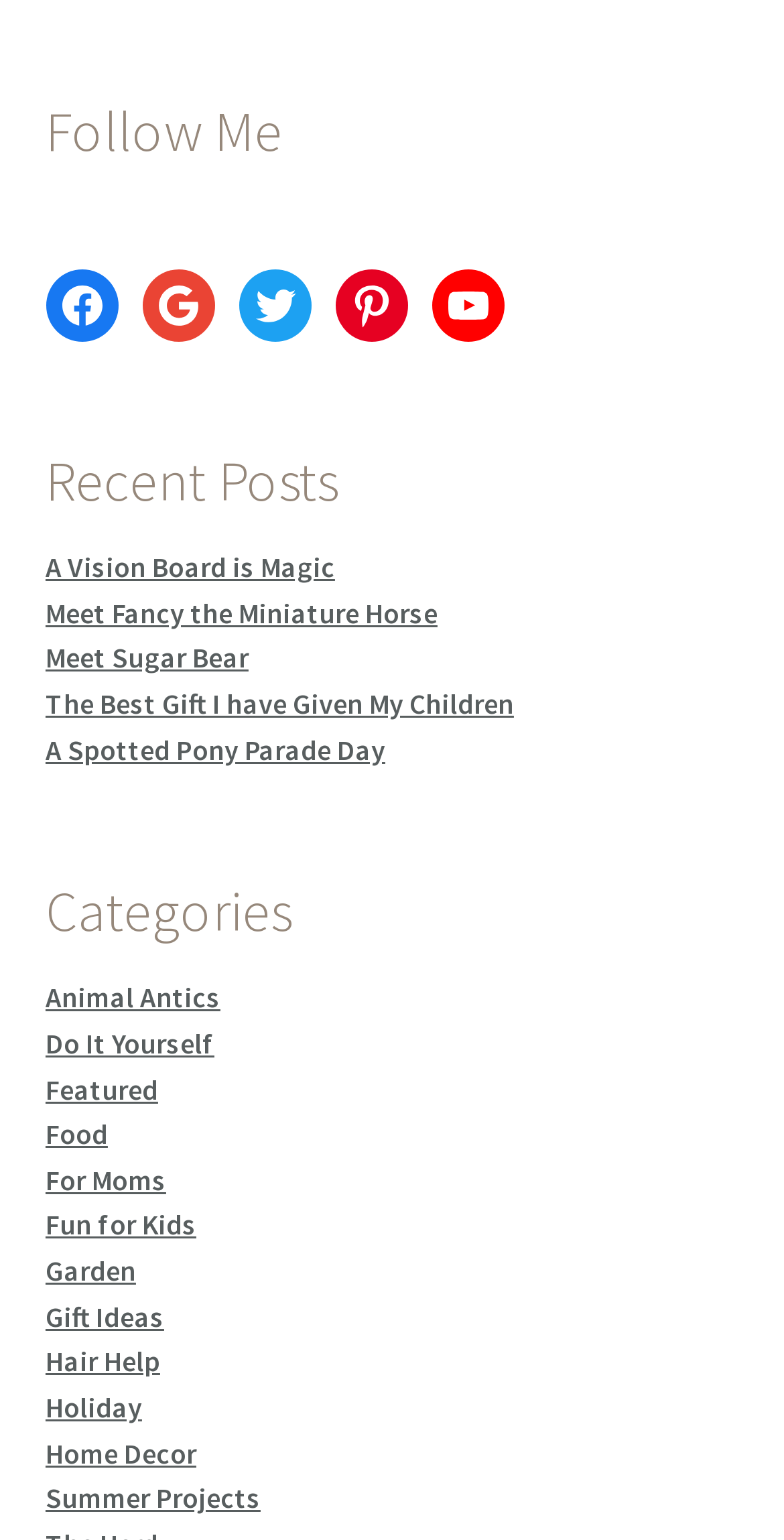Please mark the bounding box coordinates of the area that should be clicked to carry out the instruction: "Follow me on Facebook".

[0.058, 0.175, 0.15, 0.222]